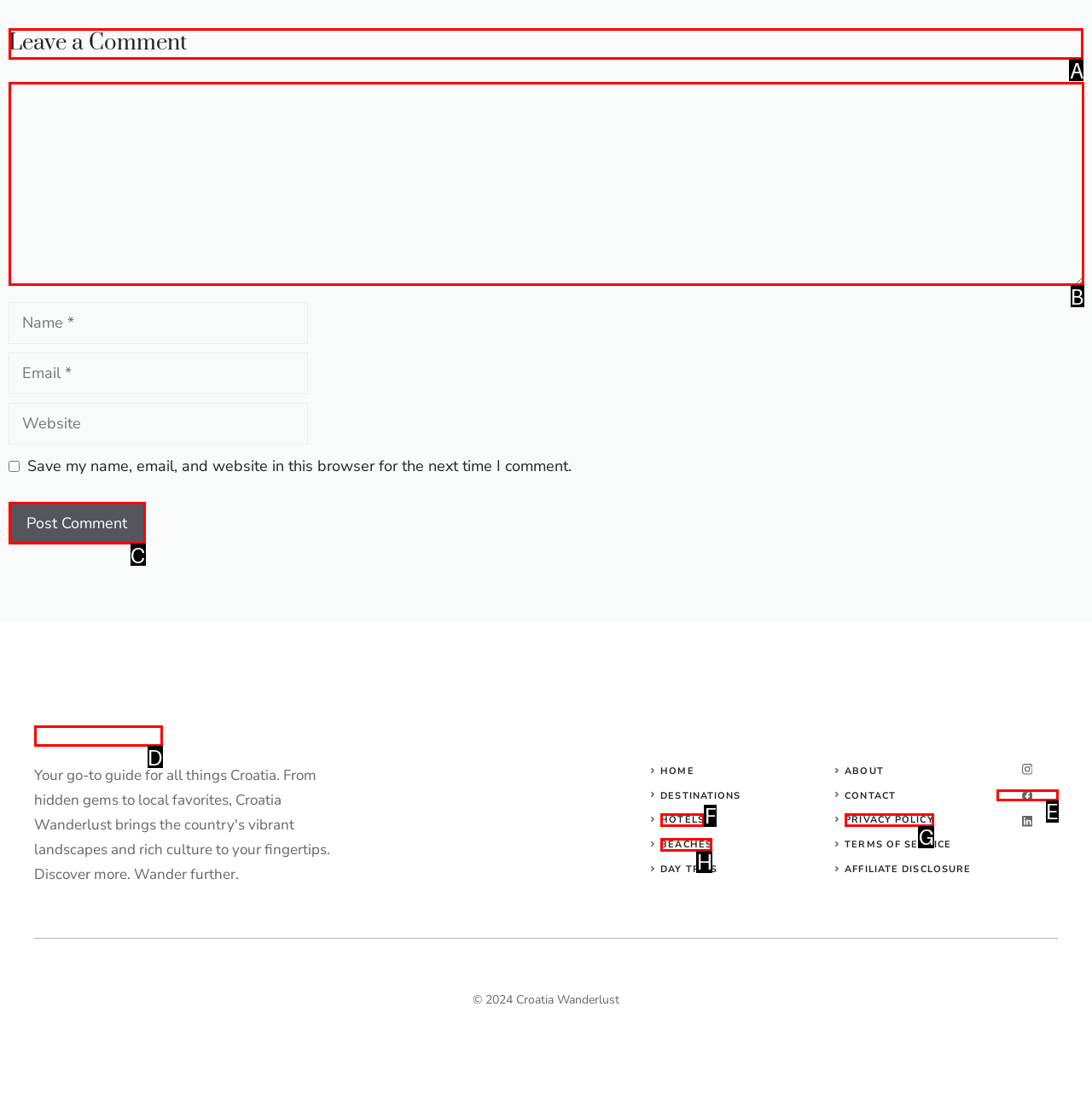Select the letter of the UI element that matches this task: Leave a comment
Provide the answer as the letter of the correct choice.

A